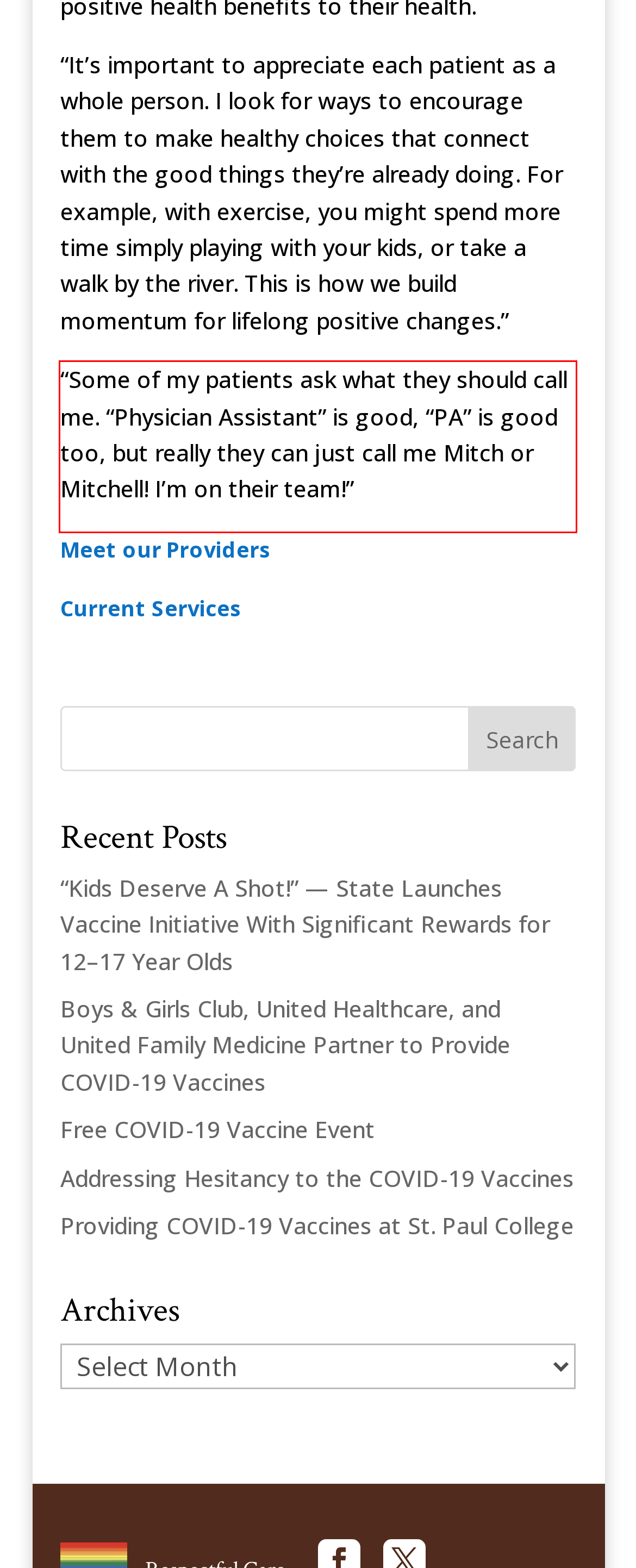The screenshot you have been given contains a UI element surrounded by a red rectangle. Use OCR to read and extract the text inside this red rectangle.

“Some of my patients ask what they should call me. “Physician Assistant” is good, “PA” is good too, but really they can just call me Mitch or Mitchell! I’m on their team!”